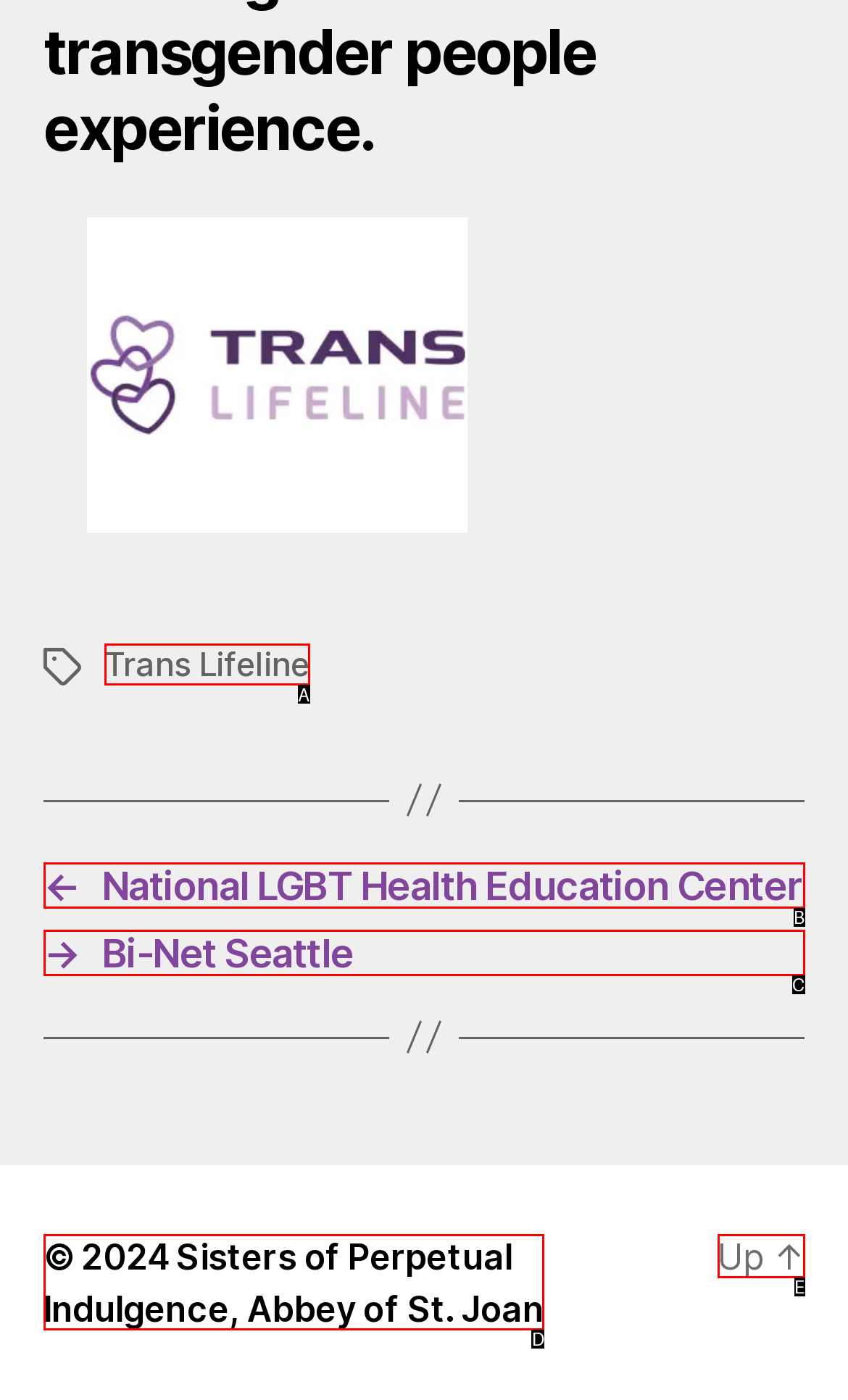Determine the HTML element that best matches this description: Trans Lifeline from the given choices. Respond with the corresponding letter.

A